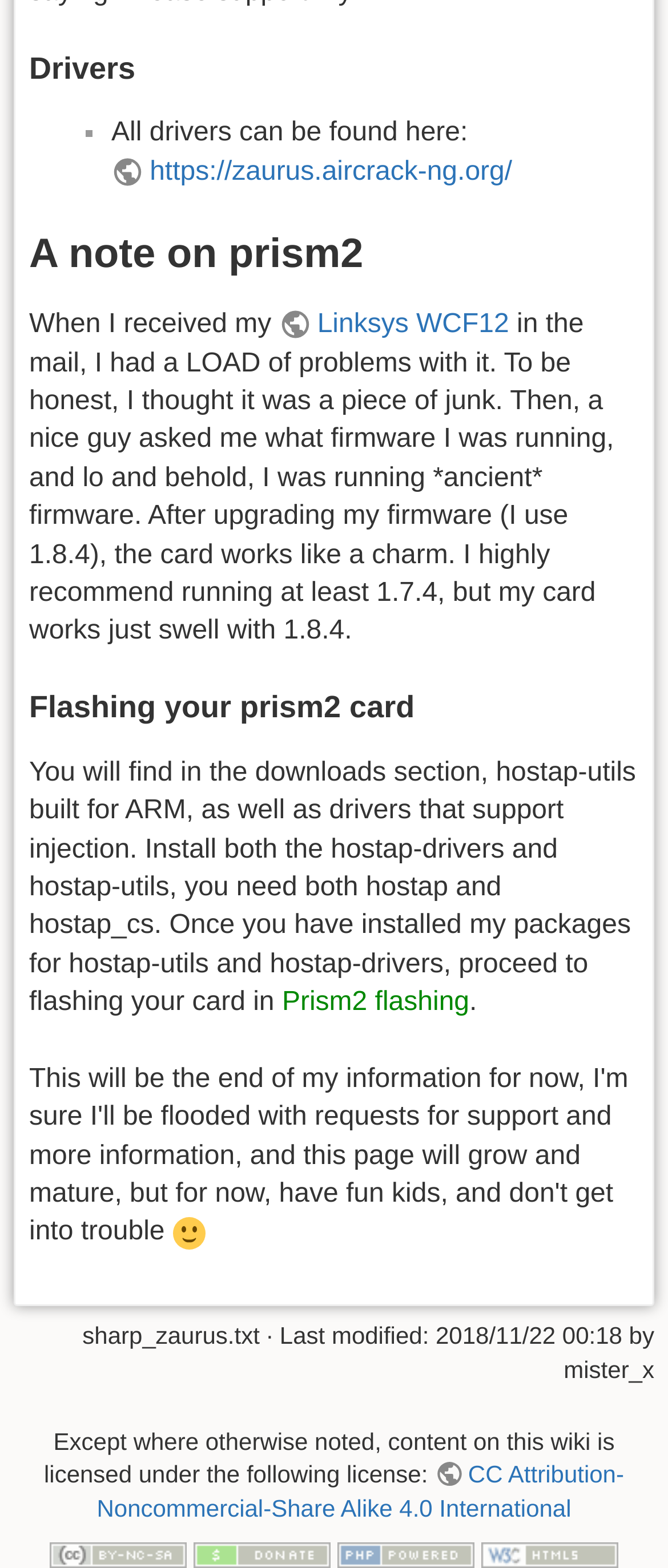Please provide a brief answer to the following inquiry using a single word or phrase:
Who is the author of the webpage?

mister_x